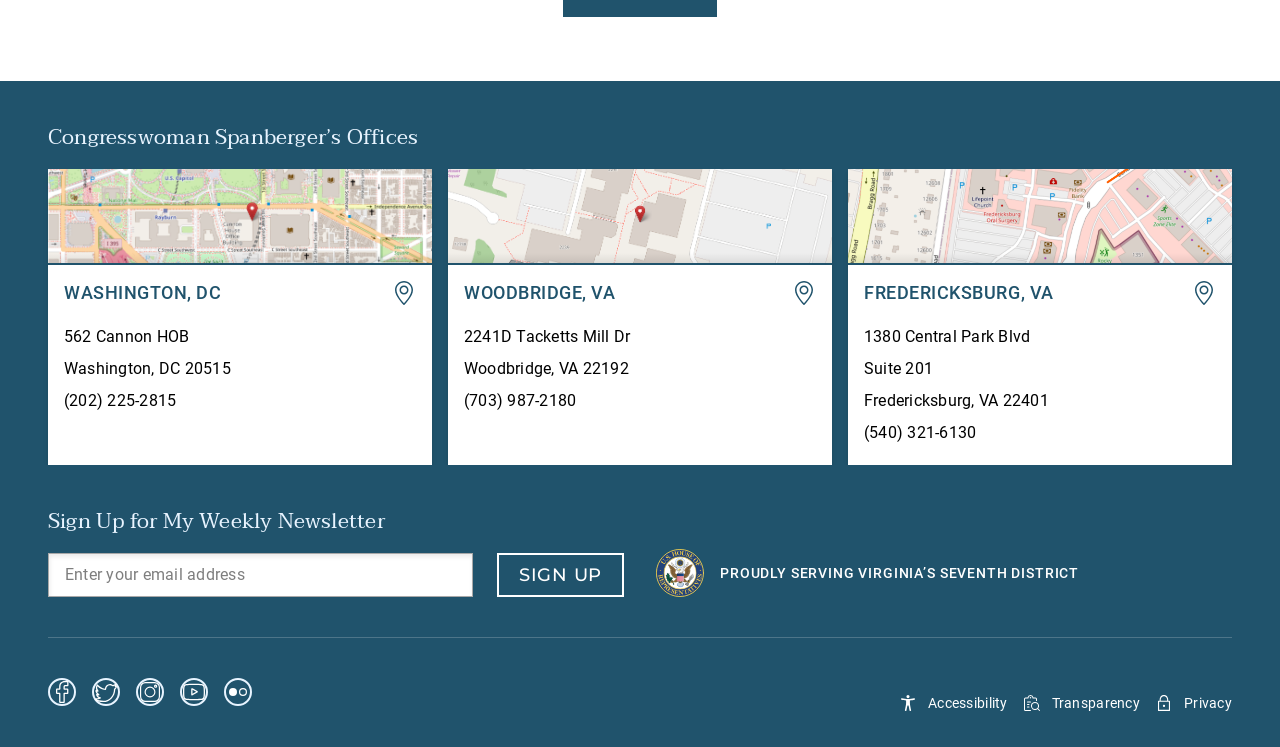Please reply to the following question with a single word or a short phrase:
What social media platforms does the congresswoman have?

Facebook, Twitter, Instagram, Youtube, Flickr